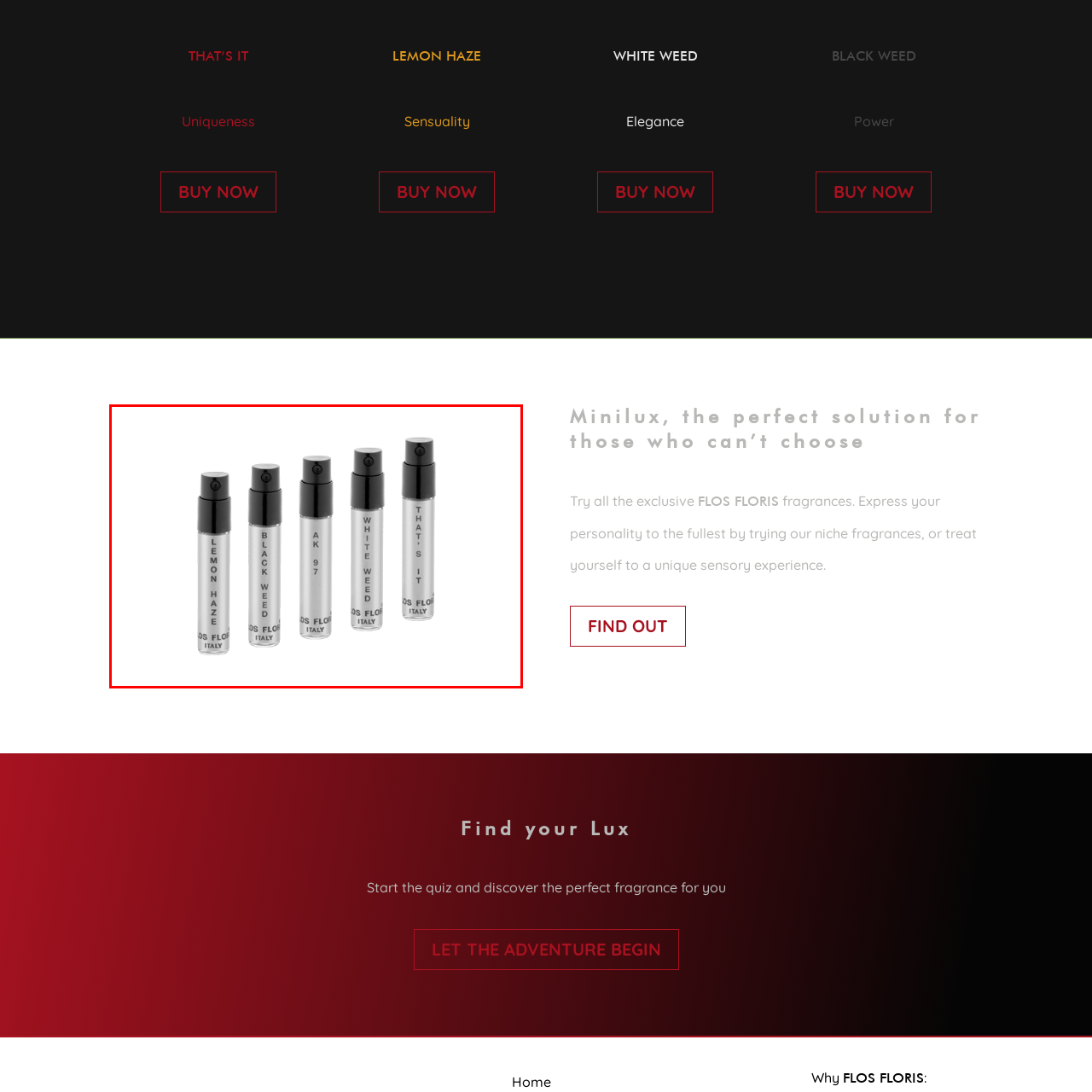What is the color of the caps on the bottles?
View the image highlighted by the red bounding box and provide your answer in a single word or a brief phrase.

Glossy black